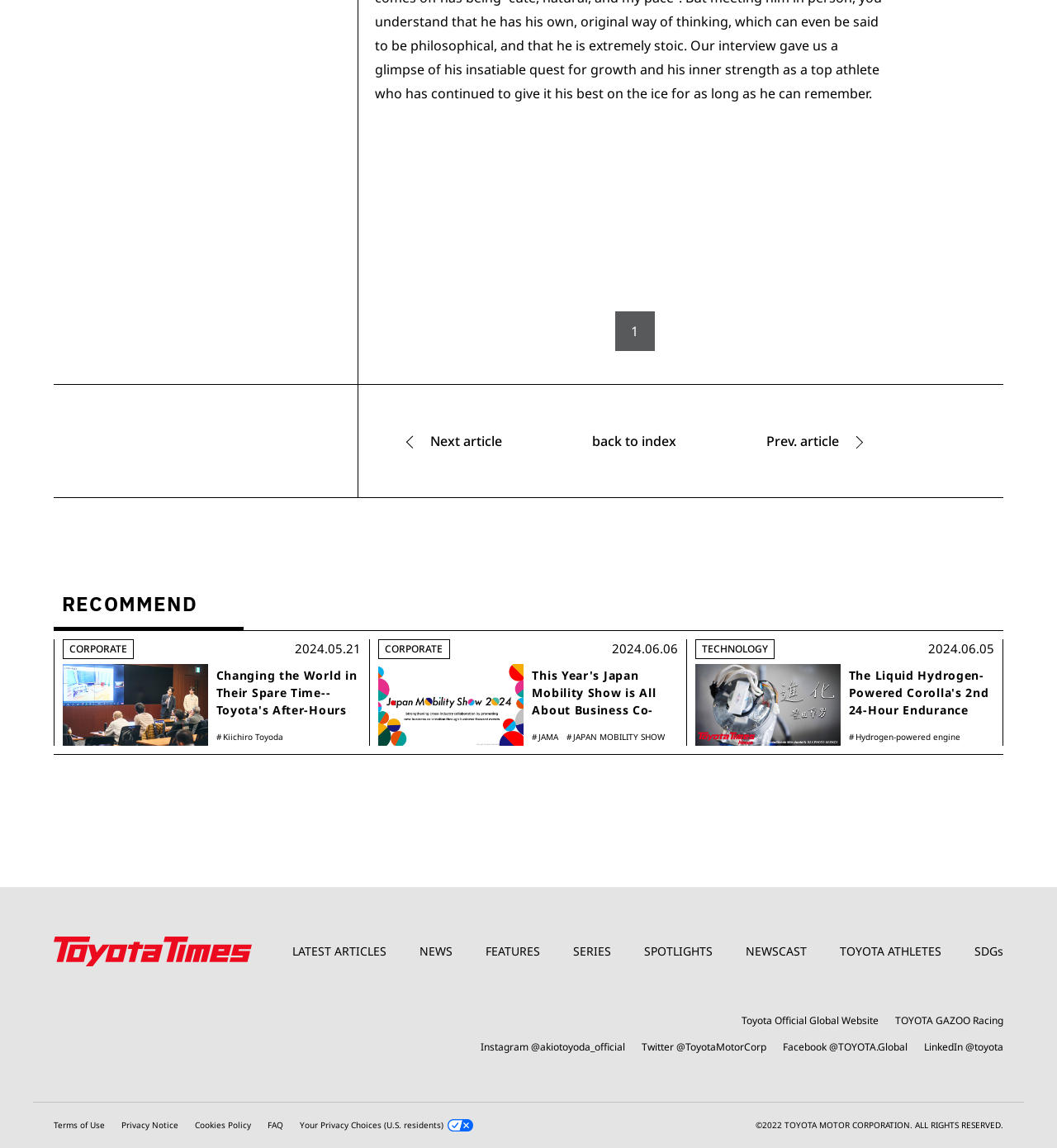Please use the details from the image to answer the following question comprehensively:
What is the name of the person mentioned in the link '#Akio Toyoda'?

The link '#Akio Toyoda' suggests that the person mentioned is Akio Toyoda, who is likely a prominent figure in Toyota.